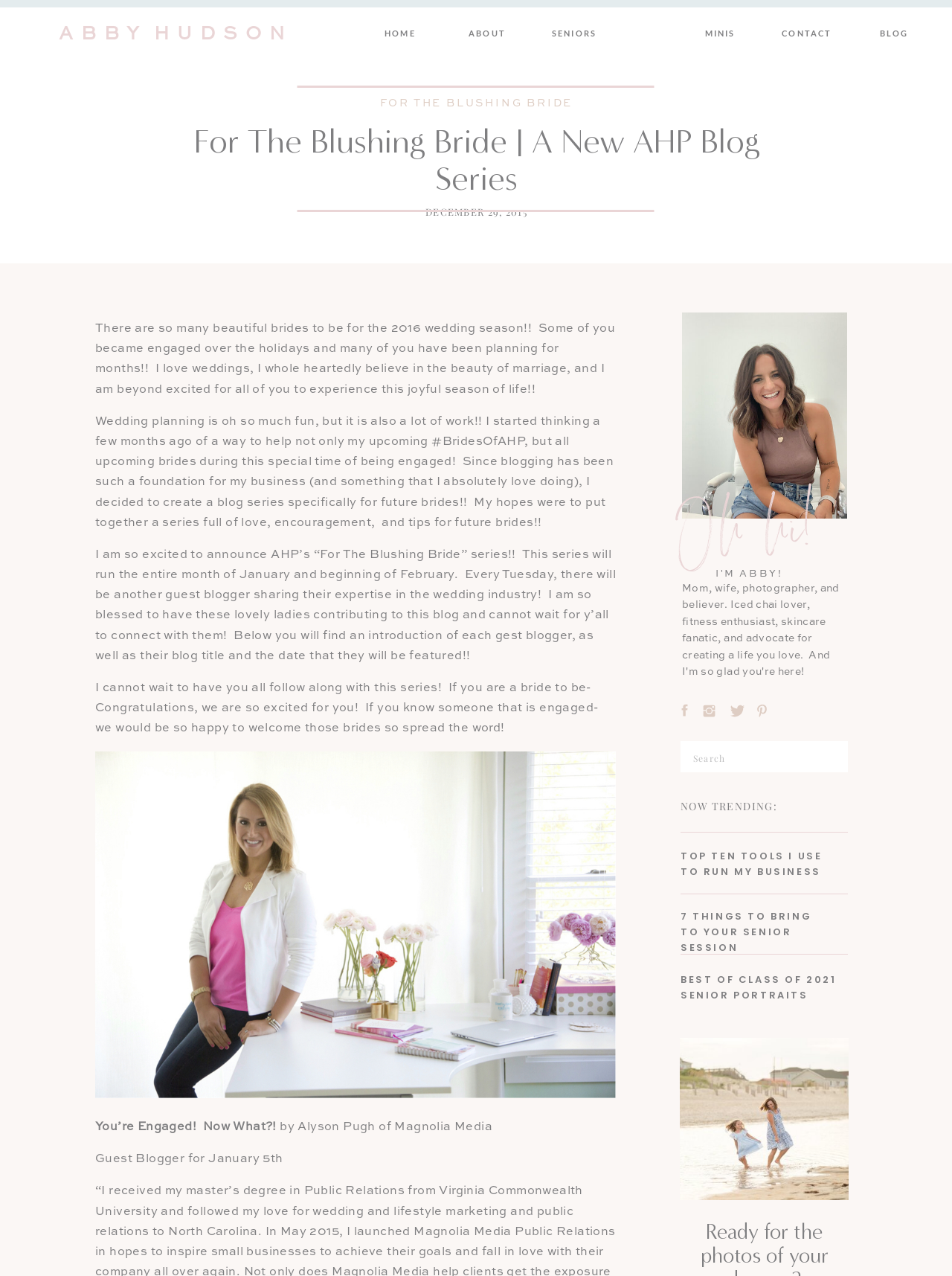Identify the bounding box coordinates of the part that should be clicked to carry out this instruction: "Click on HOME".

[0.404, 0.022, 0.437, 0.03]